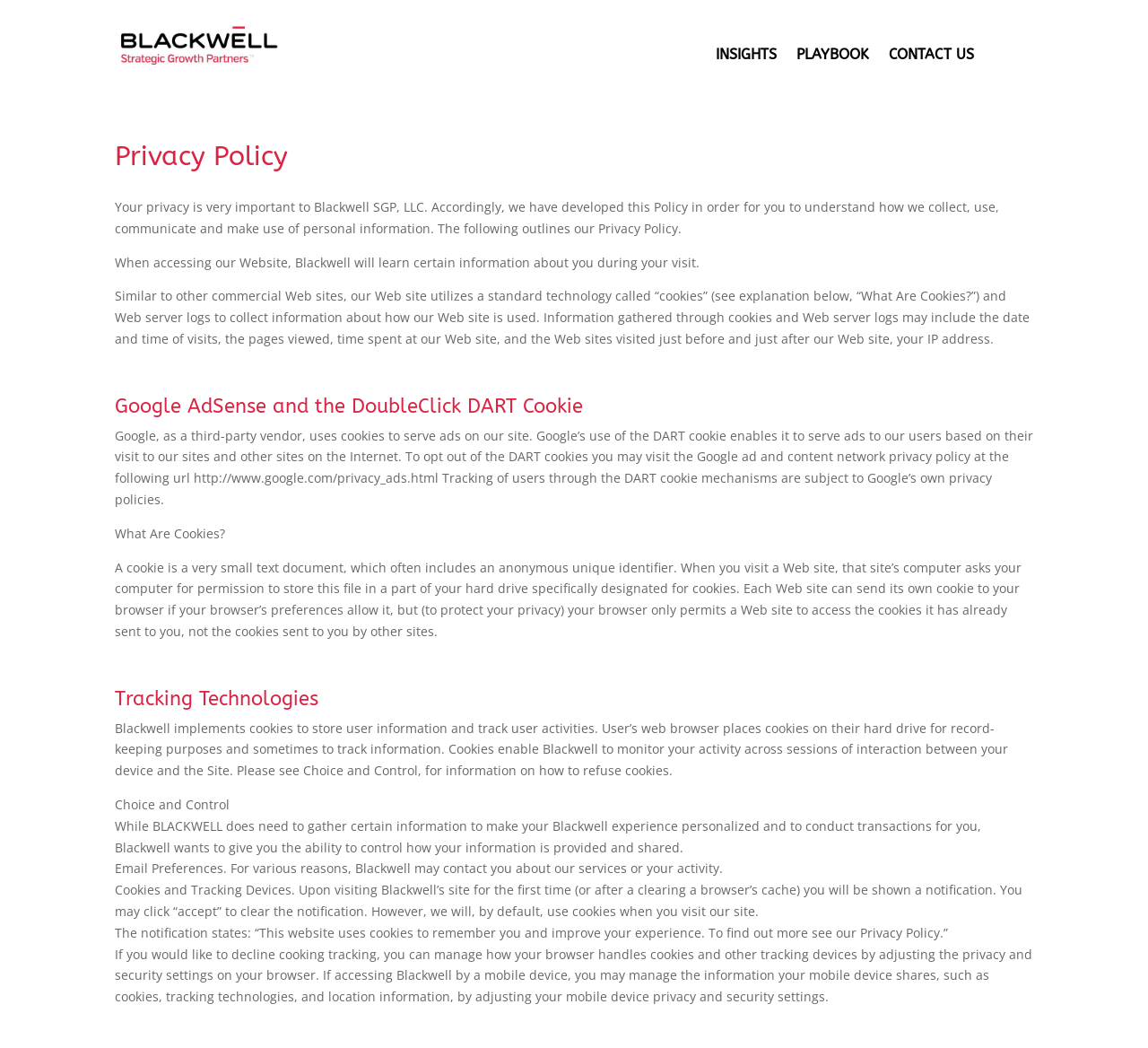Write a detailed summary of the webpage.

The webpage is about the privacy policy of Blackwell SGP, LLC. At the top left corner, there is a link to "Blackwell SGP" accompanied by an image with the same name. On the top right corner, there are three links: "INSIGHTS", "PLAYBOOK", and "CONTACT US", aligned horizontally.

Below the top navigation links, there is a heading "Privacy Policy" followed by a paragraph of text that explains the importance of privacy and the purpose of the policy. The text is divided into several sections, each with its own heading.

The first section explains how the website collects information about visitors, including the use of cookies and web server logs. The text is divided into several paragraphs, with some sections having blank lines in between.

The next section is about Google AdSense and the DoubleClick DART Cookie, which explains how Google uses cookies to serve ads on the website. This section also provides a link to Google's privacy policy.

The following sections explain what cookies are, how they are used, and how users can control them. There is also a section about tracking technologies and how Blackwell uses cookies to store user information and track user activities.

The webpage also discusses user control and preferences, including email preferences and cookie management. There is a notification at the bottom of the page that informs users about the use of cookies and provides a link to the privacy policy.

Throughout the webpage, there are 17 paragraphs of text, 4 links, 1 image, and 4 headings. The text is organized in a clear and readable format, with headings and blank lines separating the different sections.